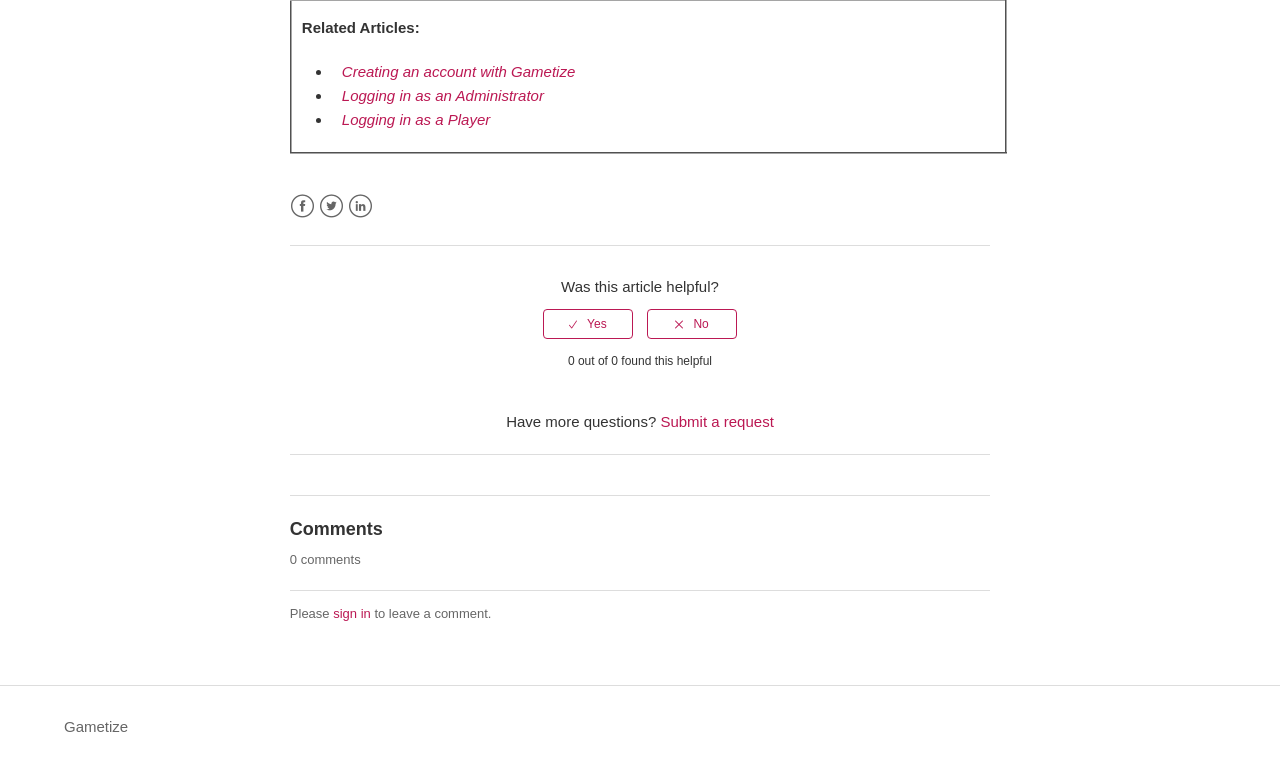Please examine the image and answer the question with a detailed explanation:
How many comments are there on this page?

The webpage displays a section for comments, and it shows the text '0 comments', indicating that there are no comments on this page.